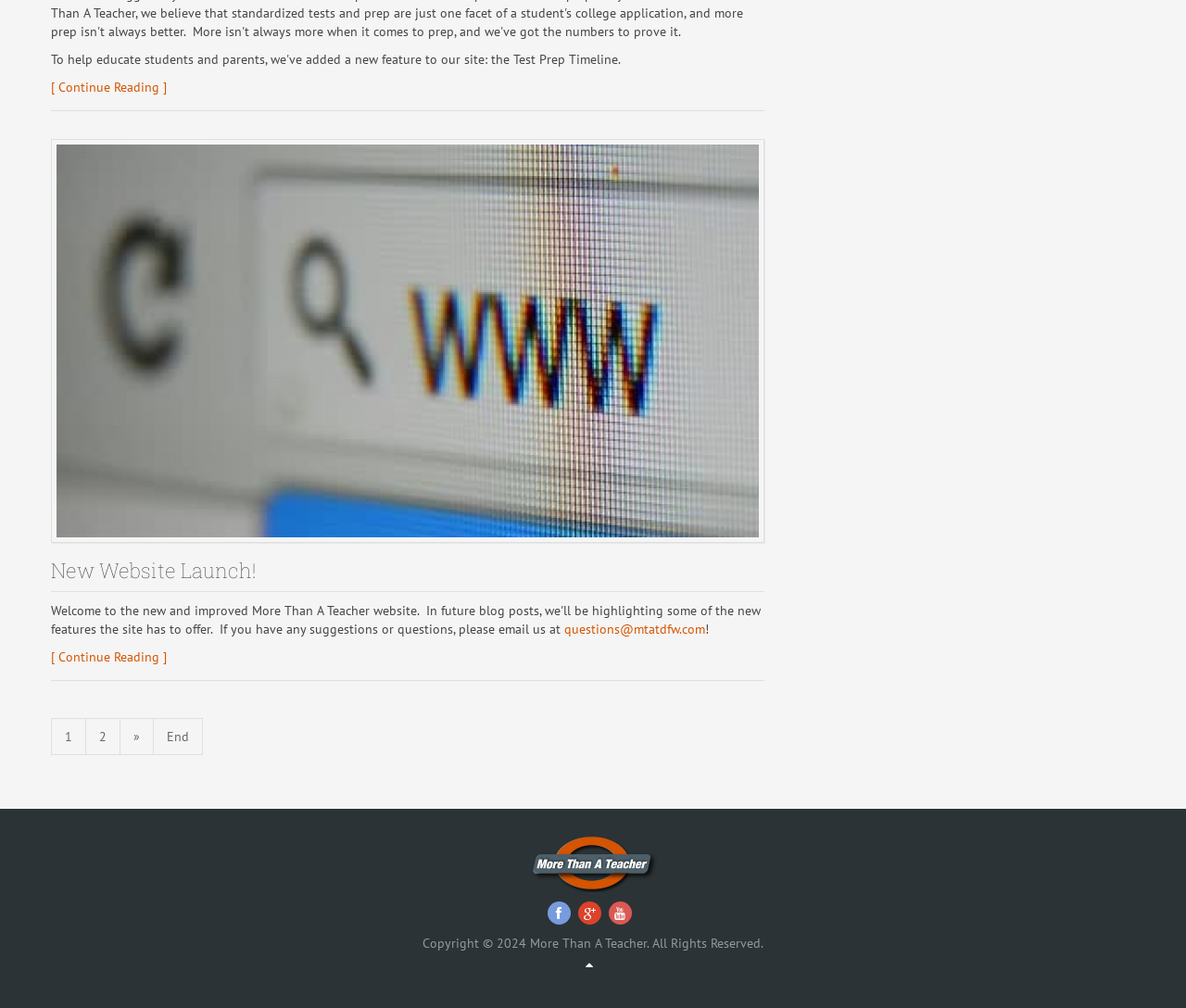Find the bounding box coordinates for the HTML element described as: "questions@mtatdfw.com". The coordinates should consist of four float values between 0 and 1, i.e., [left, top, right, bottom].

[0.476, 0.616, 0.595, 0.633]